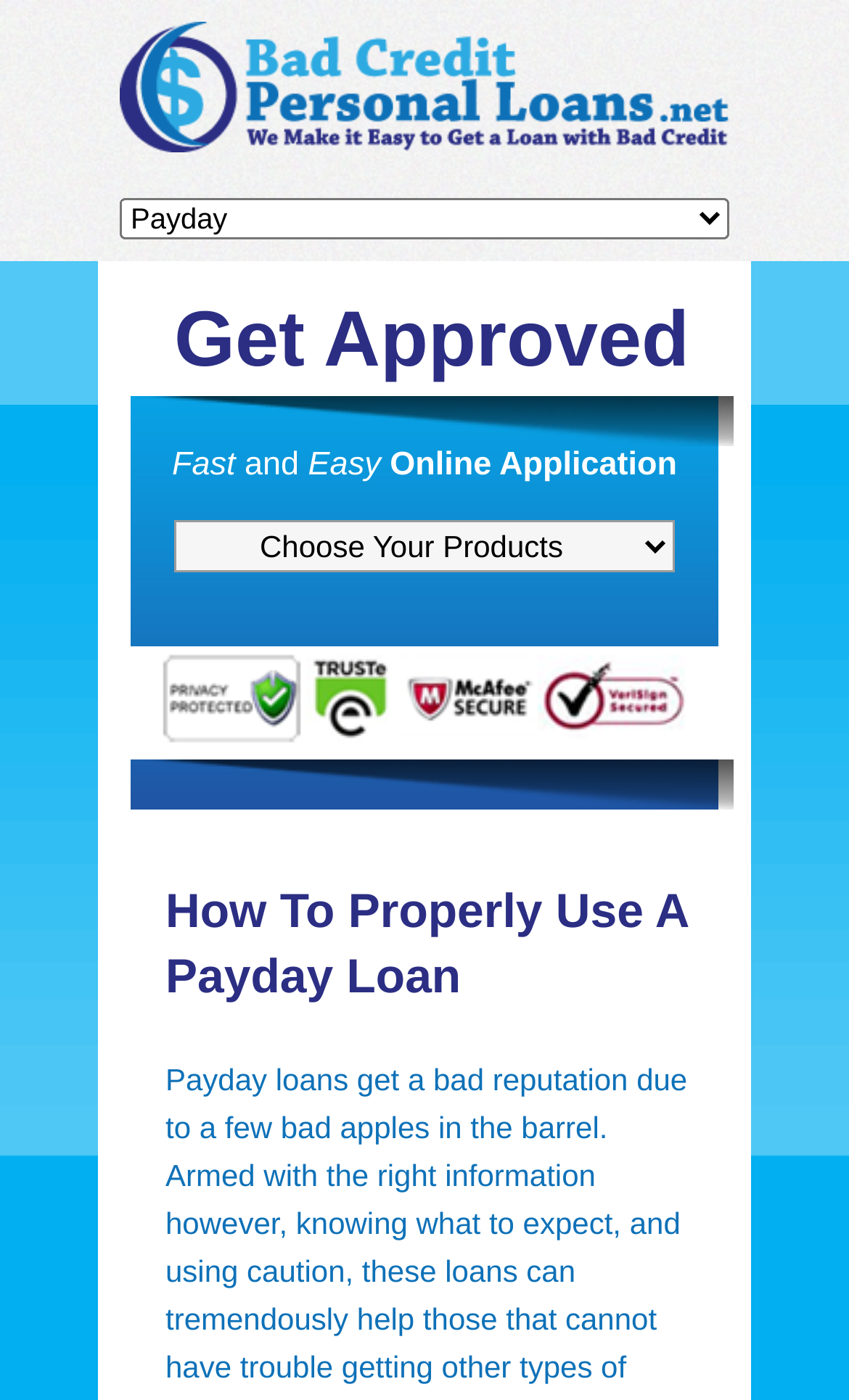What is the topic of the heading on the webpage? Using the information from the screenshot, answer with a single word or phrase.

Payday Loan